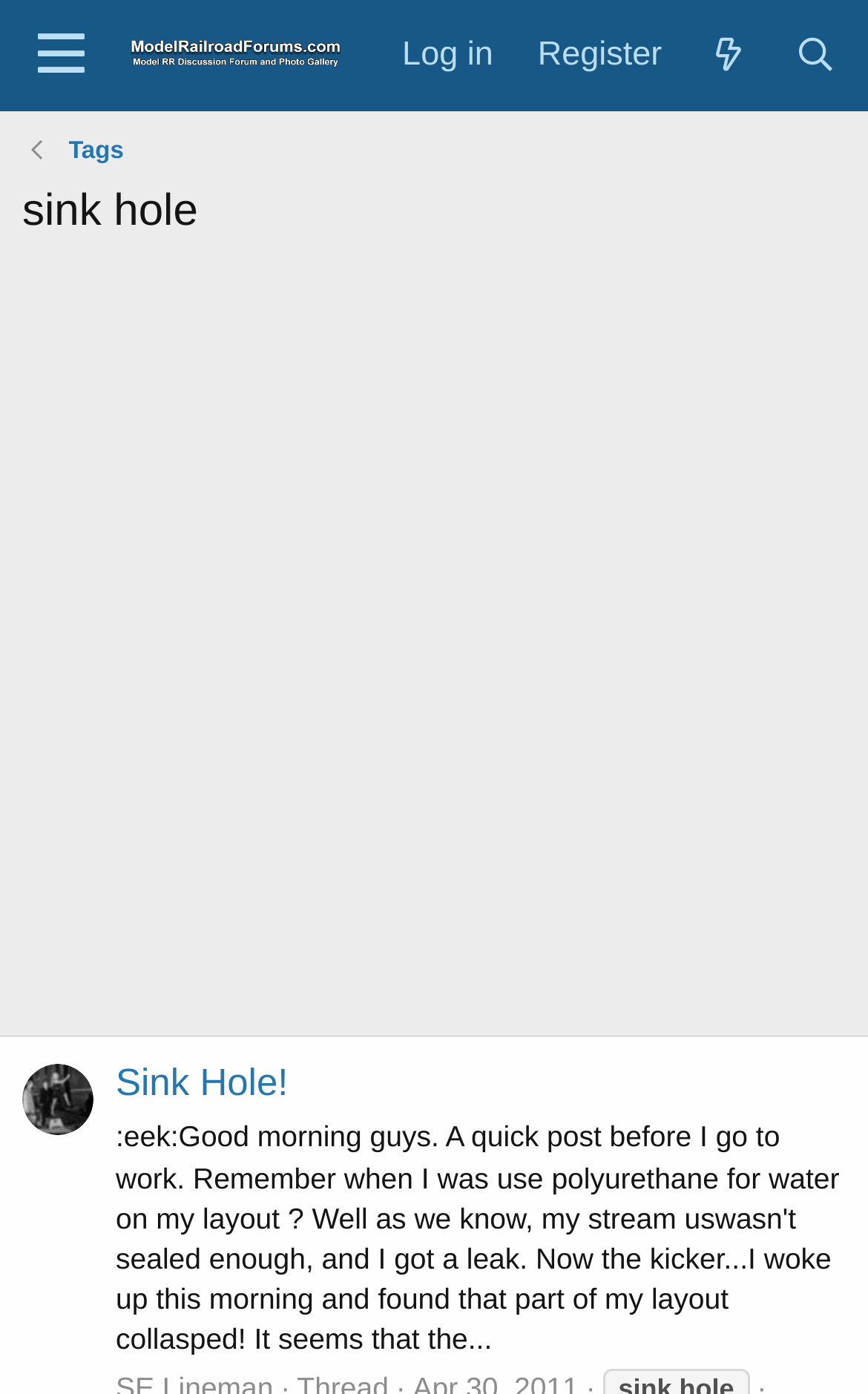How many links are there in the top navigation bar?
Based on the screenshot, give a detailed explanation to answer the question.

I counted the number of link elements in the top section of the webpage, which are 'ModelRailroadForums.com', 'Log in', 'Register', 'What's new', and 'Search', to get the answer.